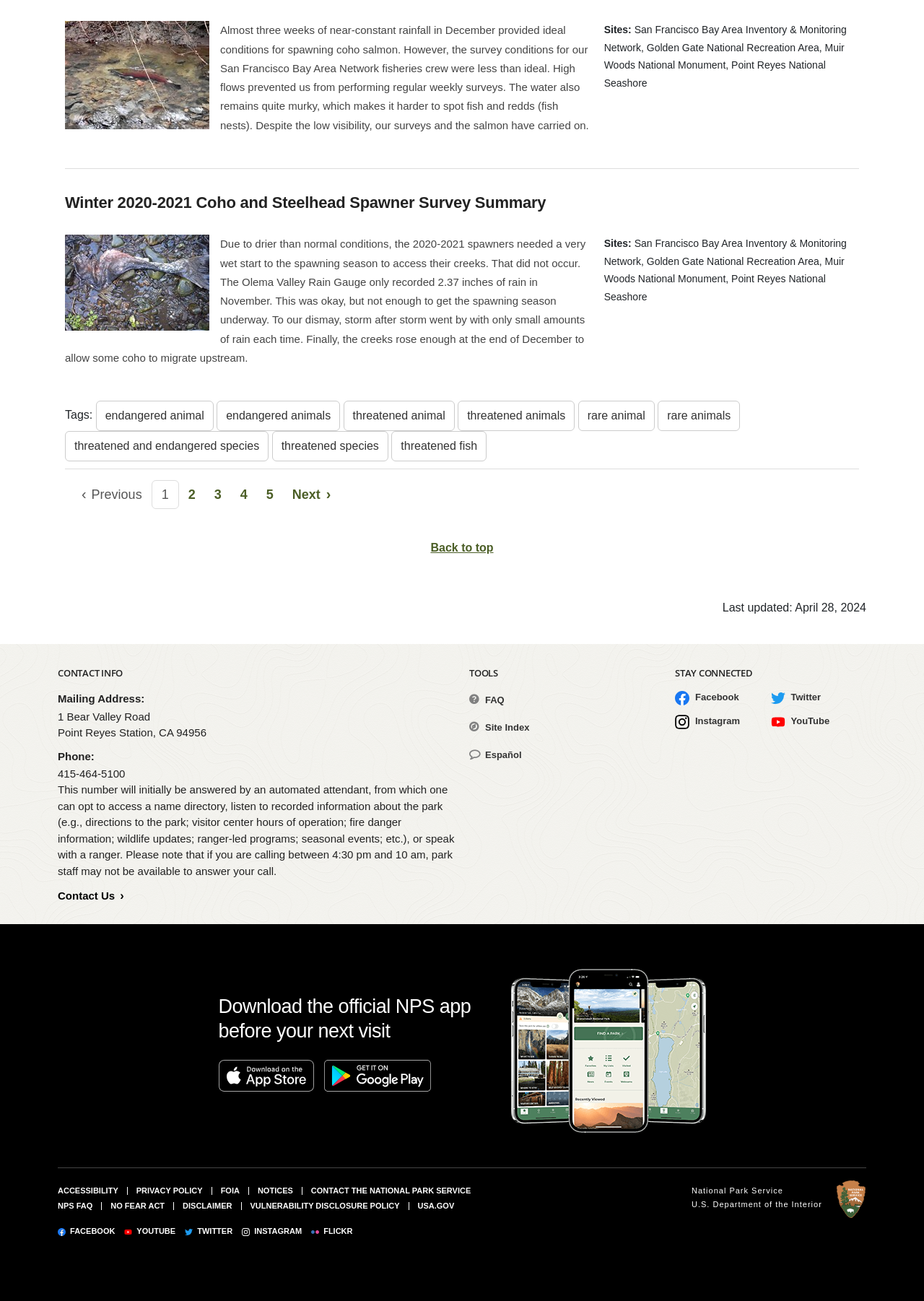Identify the bounding box coordinates of the region I need to click to complete this instruction: "Visit the 'Facebook' page".

[0.73, 0.53, 0.834, 0.543]